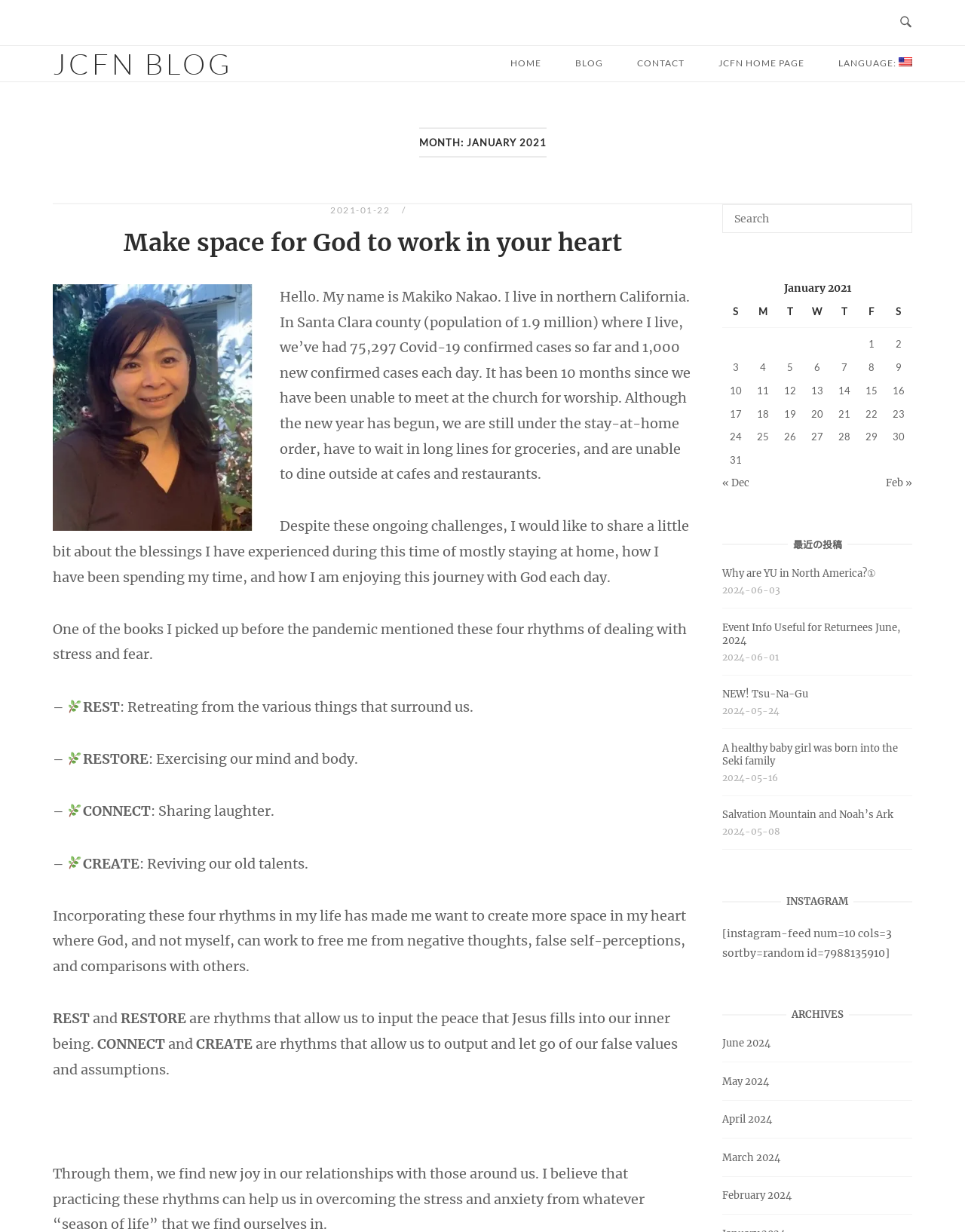Determine the bounding box coordinates for the region that must be clicked to execute the following instruction: "Search for something".

[0.748, 0.166, 0.945, 0.189]